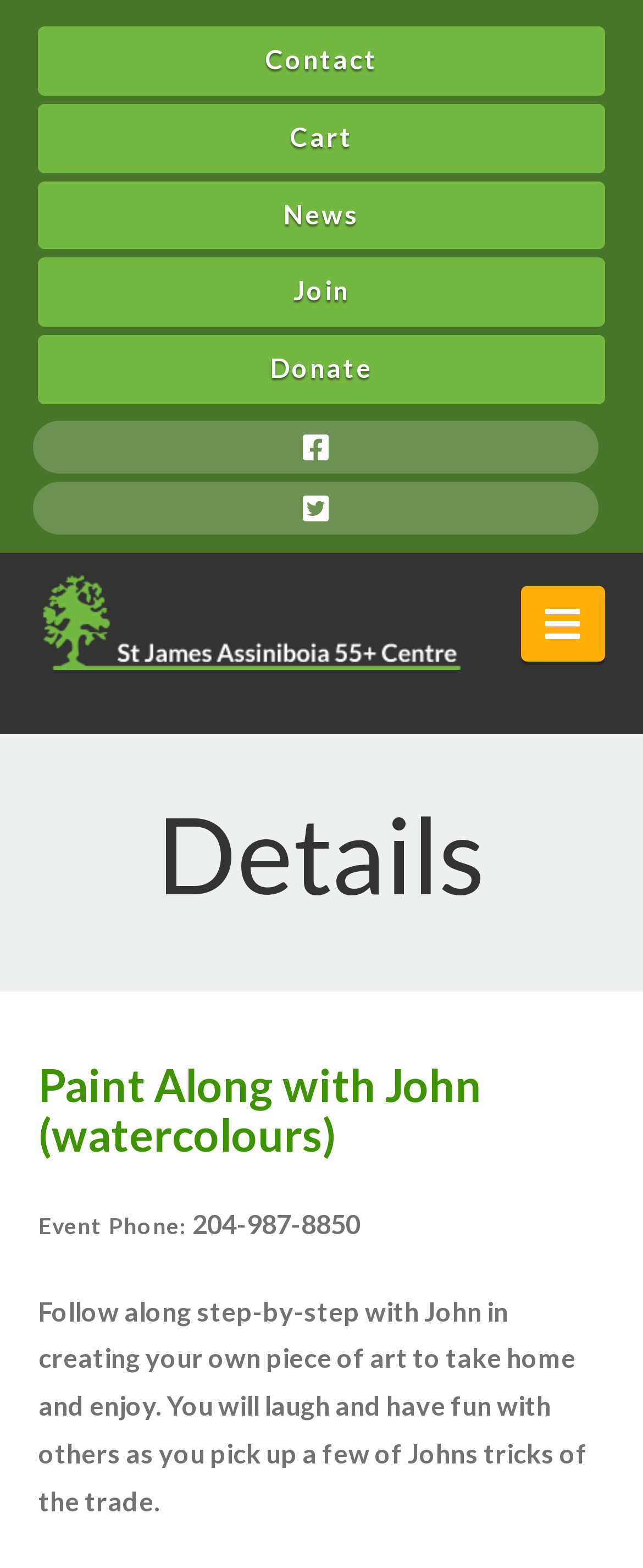Respond concisely with one word or phrase to the following query:
What is the event phone number?

204-987-8850